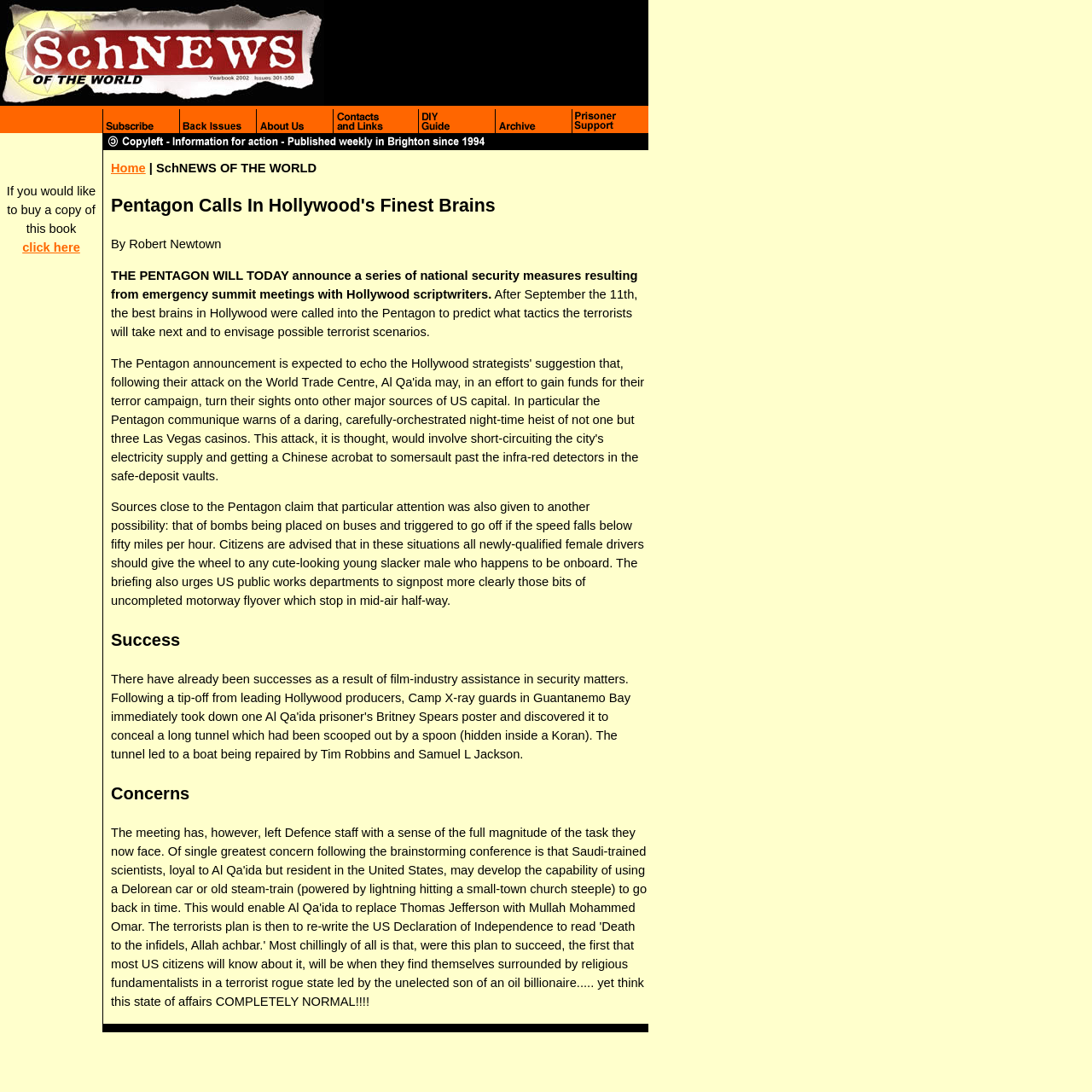Identify the bounding box for the given UI element using the description provided. Coordinates should be in the format (top-left x, top-left y, bottom-right x, bottom-right y) and must be between 0 and 1. Here is the description: name="about"

[0.234, 0.112, 0.305, 0.124]